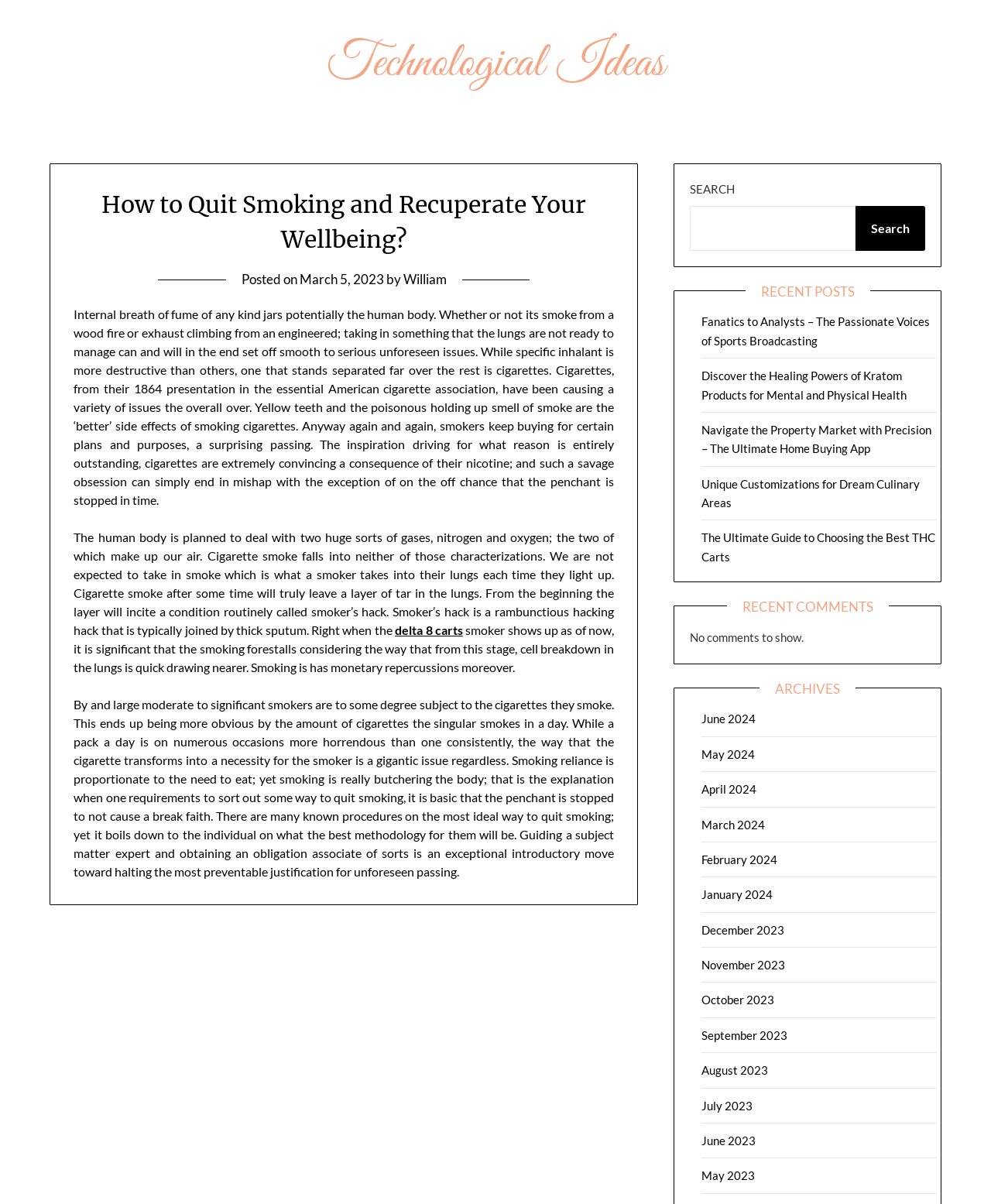Provide the bounding box coordinates for the UI element that is described as: "delta 8 carts".

[0.399, 0.517, 0.467, 0.529]